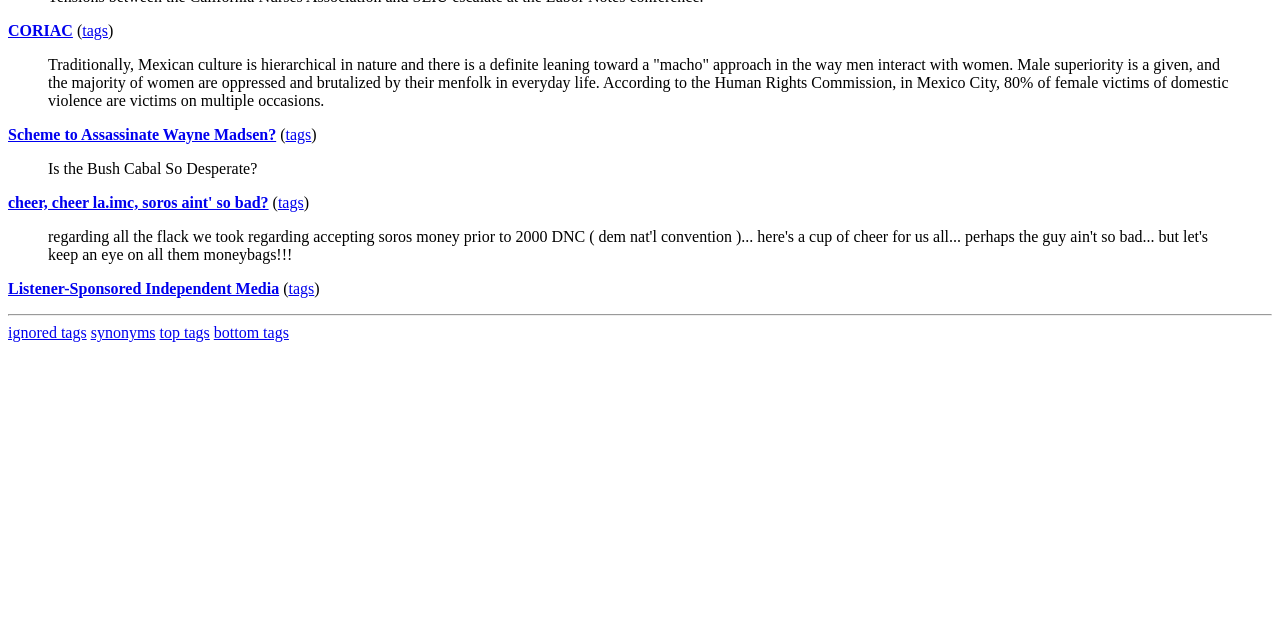Determine the bounding box coordinates of the UI element described by: "Listener-Sponsored Independent Media".

[0.006, 0.437, 0.218, 0.464]